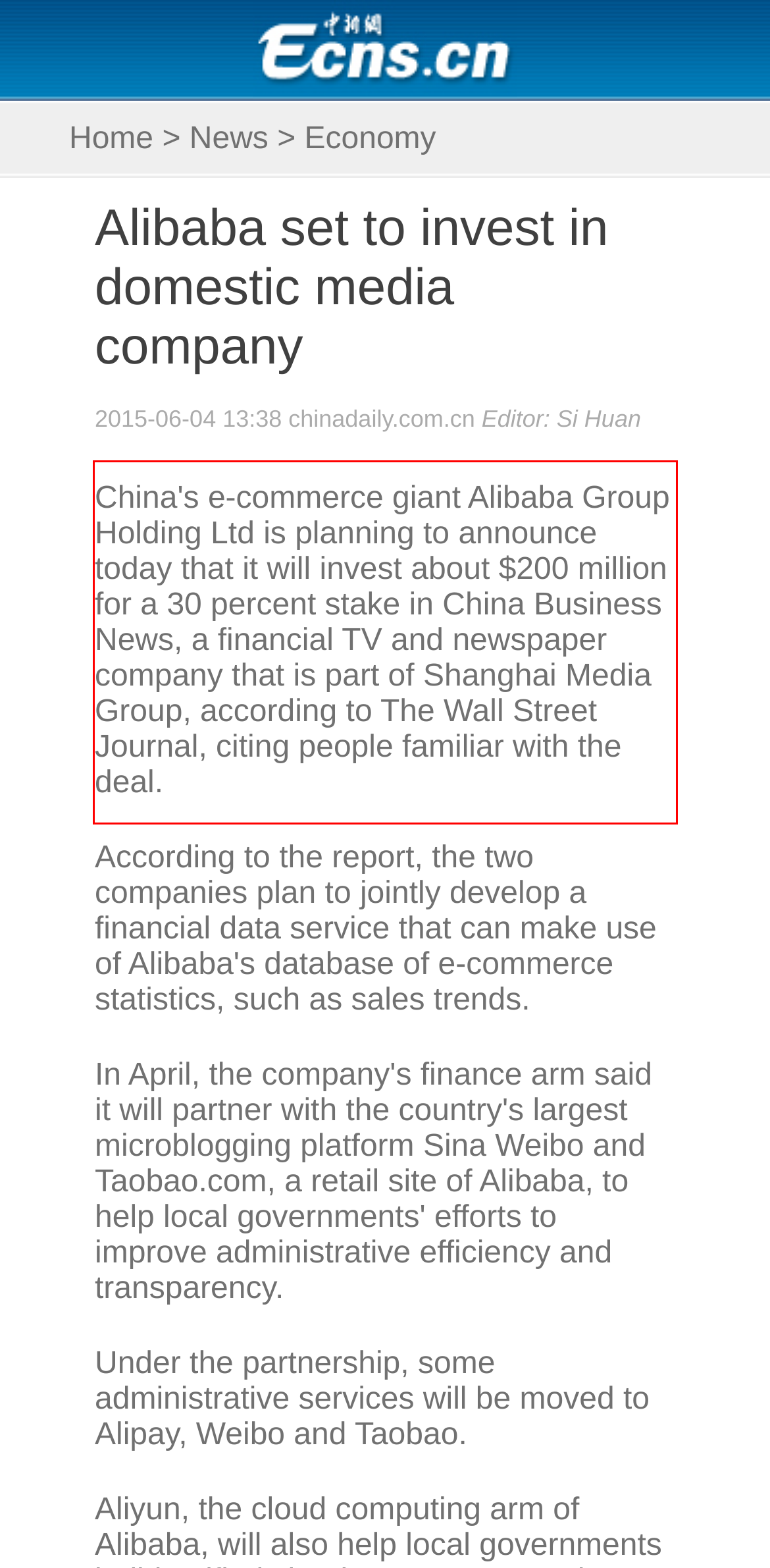Analyze the screenshot of the webpage and extract the text from the UI element that is inside the red bounding box.

China's e-commerce giant Alibaba Group Holding Ltd is planning to announce today that it will invest about $200 million for a 30 percent stake in China Business News, a financial TV and newspaper company that is part of Shanghai Media Group, according to The Wall Street Journal, citing people familiar with the deal.